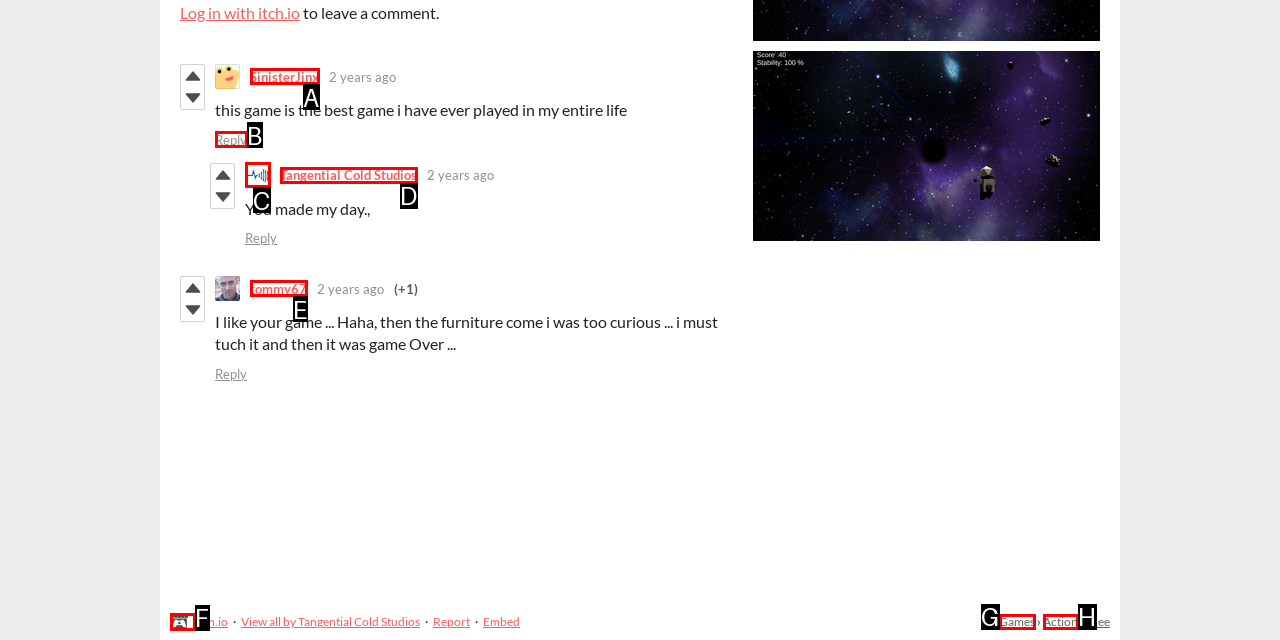Tell me which one HTML element best matches the description: parent_node: Tangential Cold Studios Answer with the option's letter from the given choices directly.

C